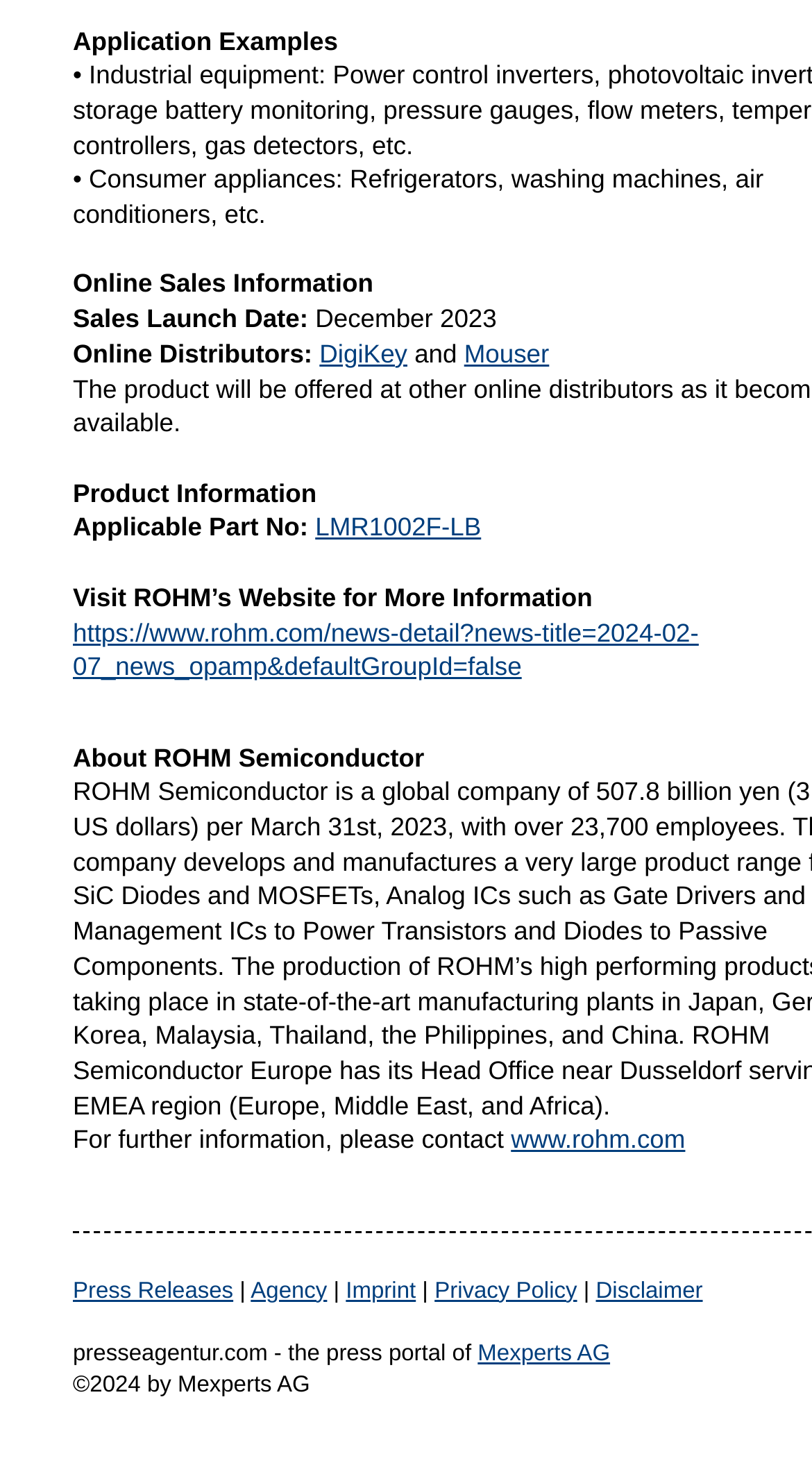What is the sales launch date of the product?
Refer to the image and give a detailed answer to the question.

I found the sales launch date by looking at the 'Online Sales Information' section, where it says 'Sales Launch Date:' followed by the date 'December 2023'.